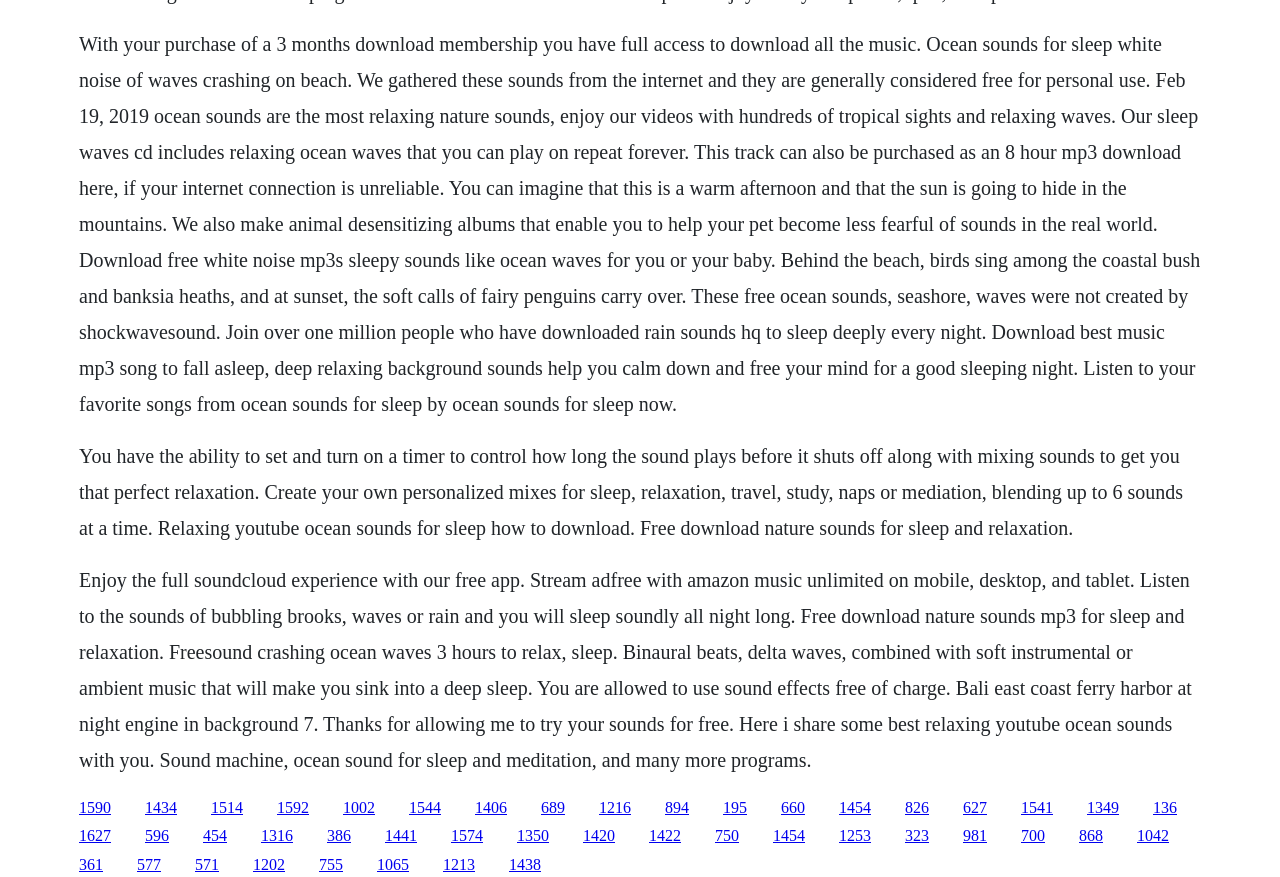What type of music is available for streaming?
From the image, provide a succinct answer in one word or a short phrase.

Ad-free music